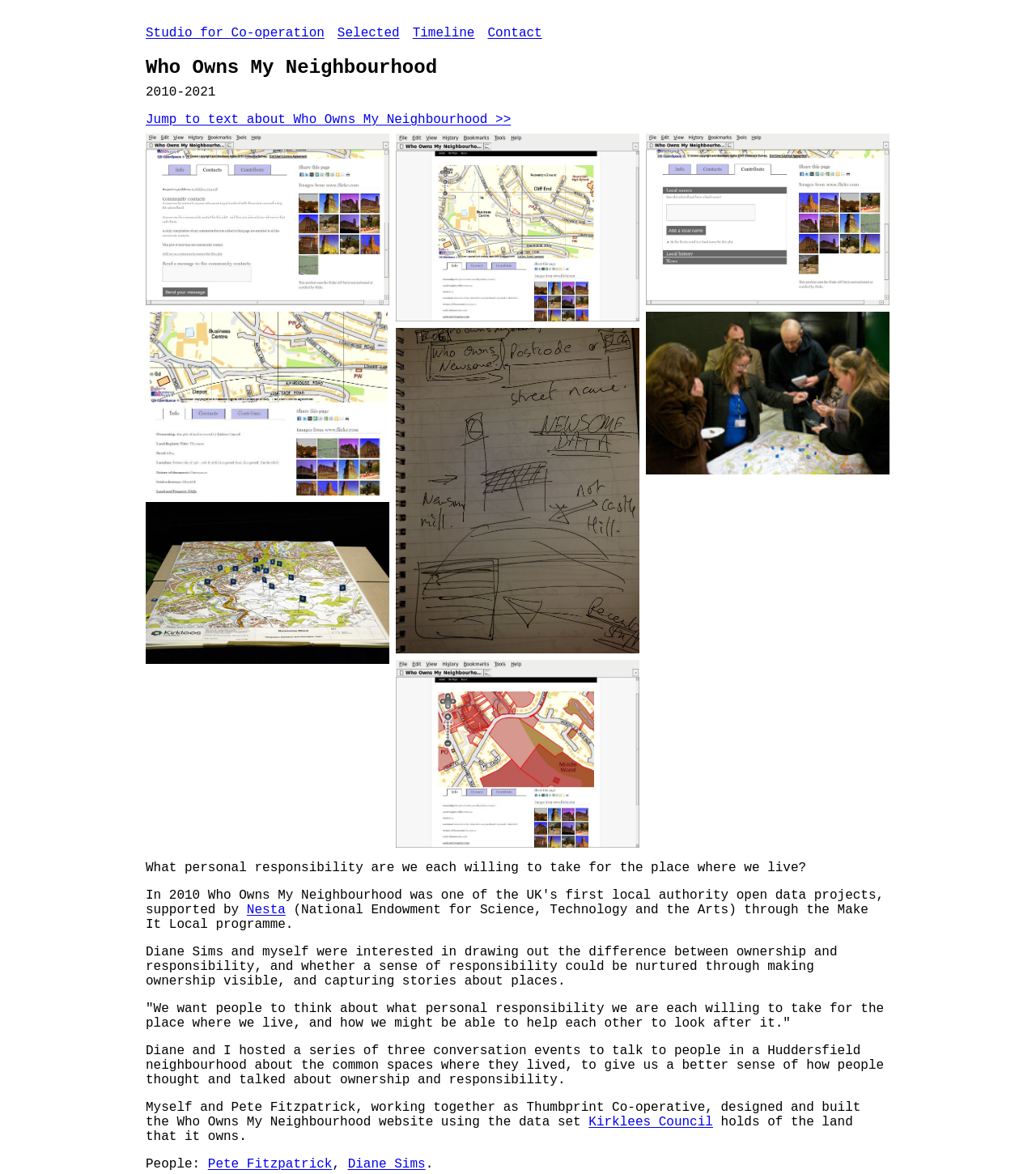Answer briefly with one word or phrase:
Who are the two people involved in hosting conversation events?

Diane Sims and the author